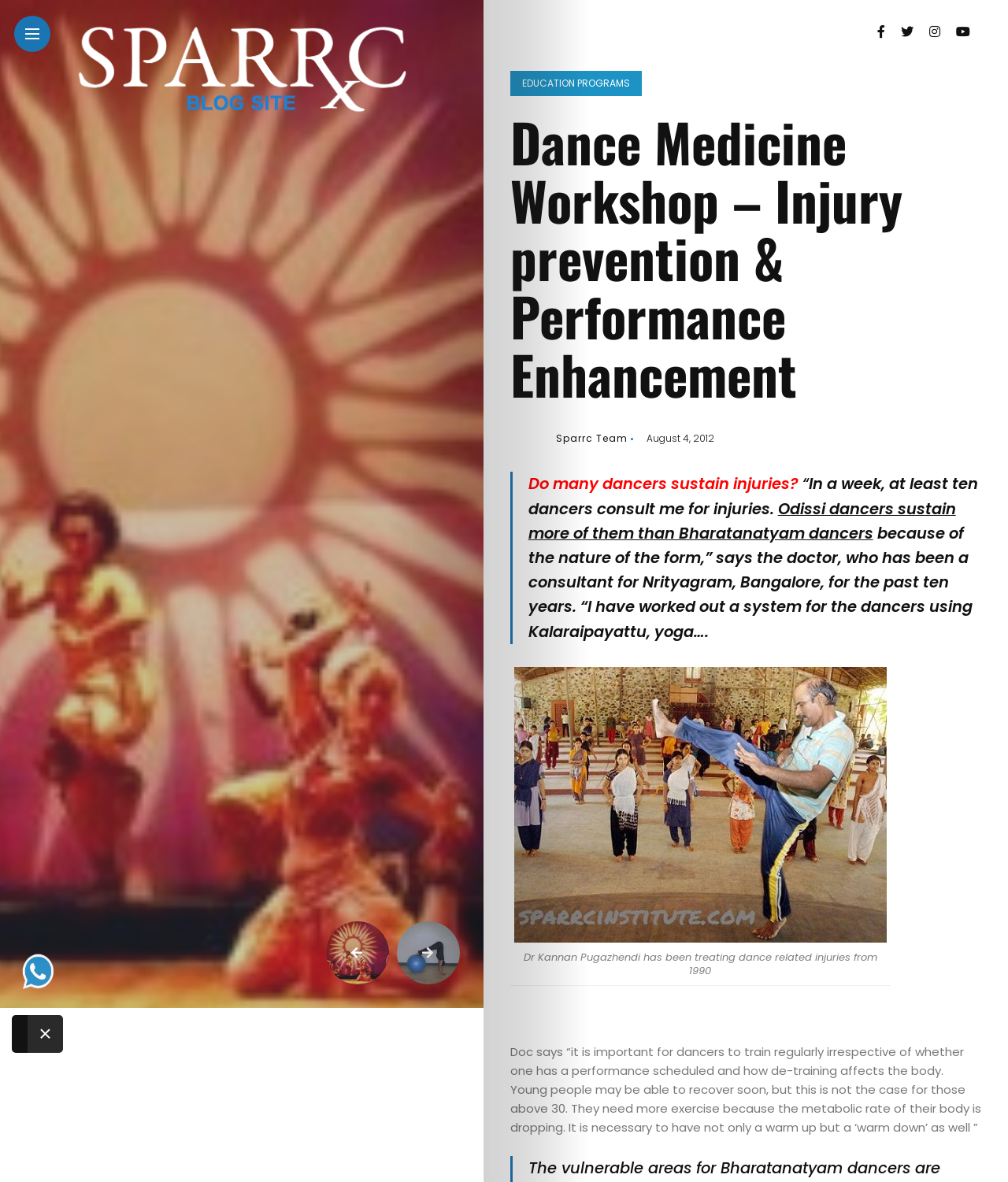Predict the bounding box coordinates of the area that should be clicked to accomplish the following instruction: "Search using the search icon". The bounding box coordinates should consist of four float numbers between 0 and 1, i.e., [left, top, right, bottom].

[0.503, 0.734, 0.542, 0.762]